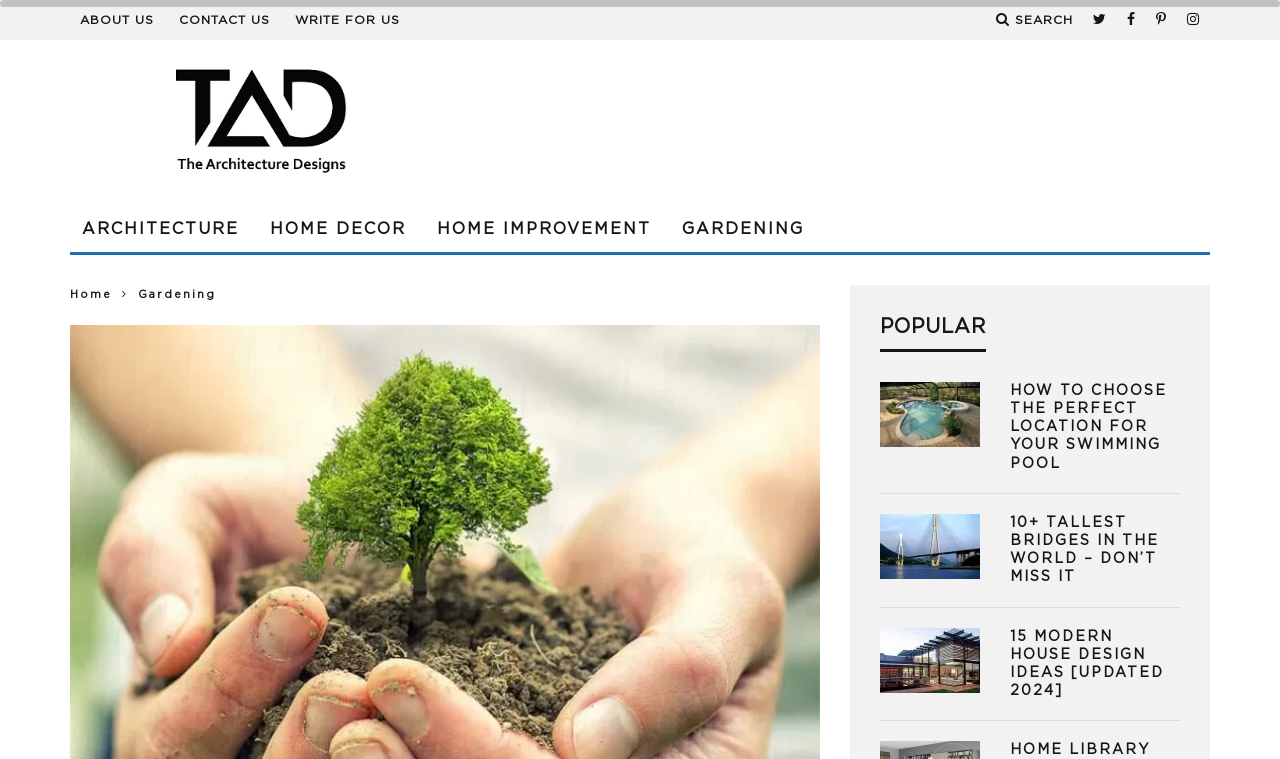What type of content is presented in the articles?
Use the information from the image to give a detailed answer to the question.

The articles on the webpage appear to be related to home improvement and design, with specific topics such as swimming pool location, modern house design ideas, and tallest bridges in the world.